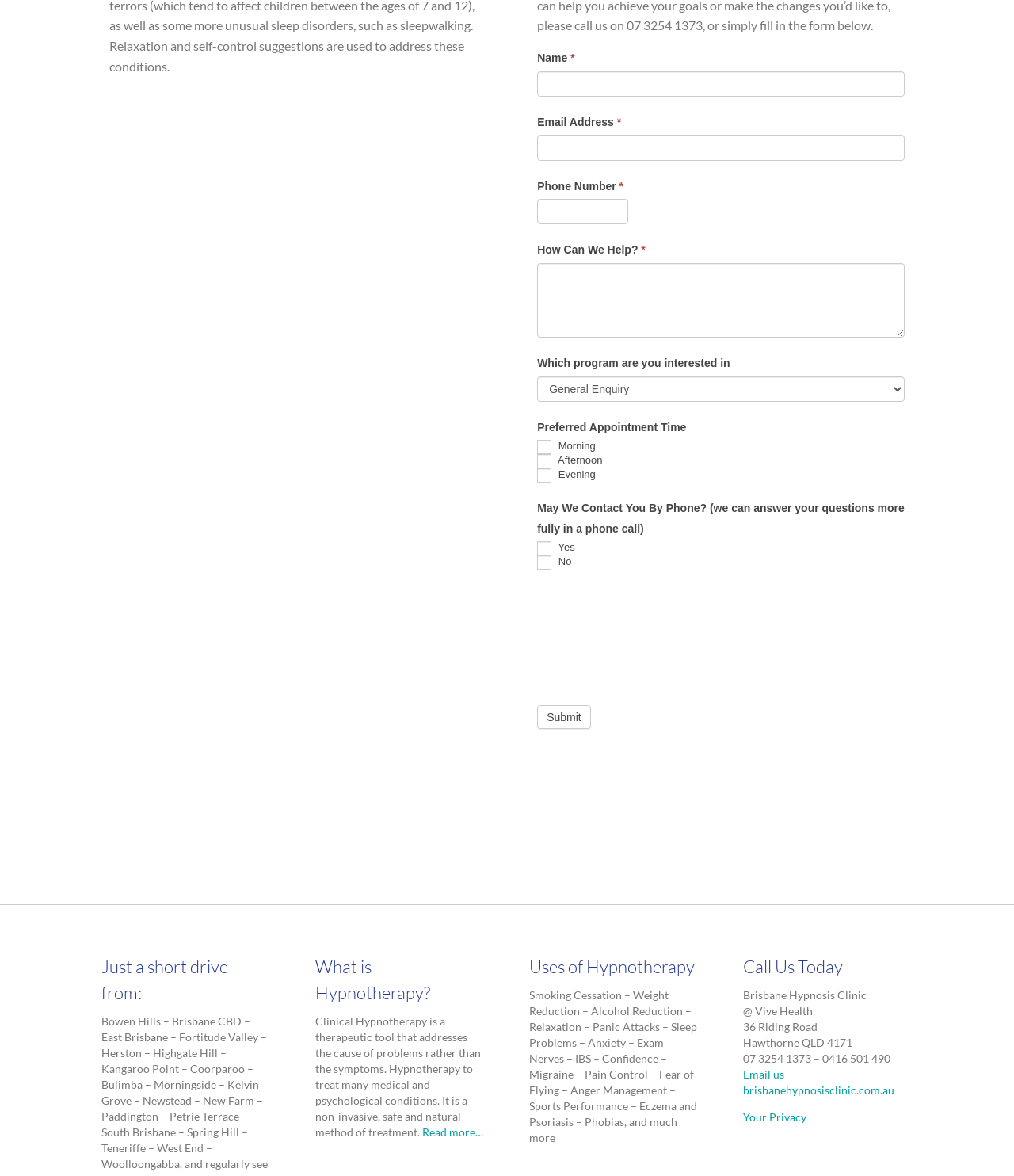Highlight the bounding box coordinates of the element you need to click to perform the following instruction: "Visit the link 'How To Sync iPad And iPhone'."

None